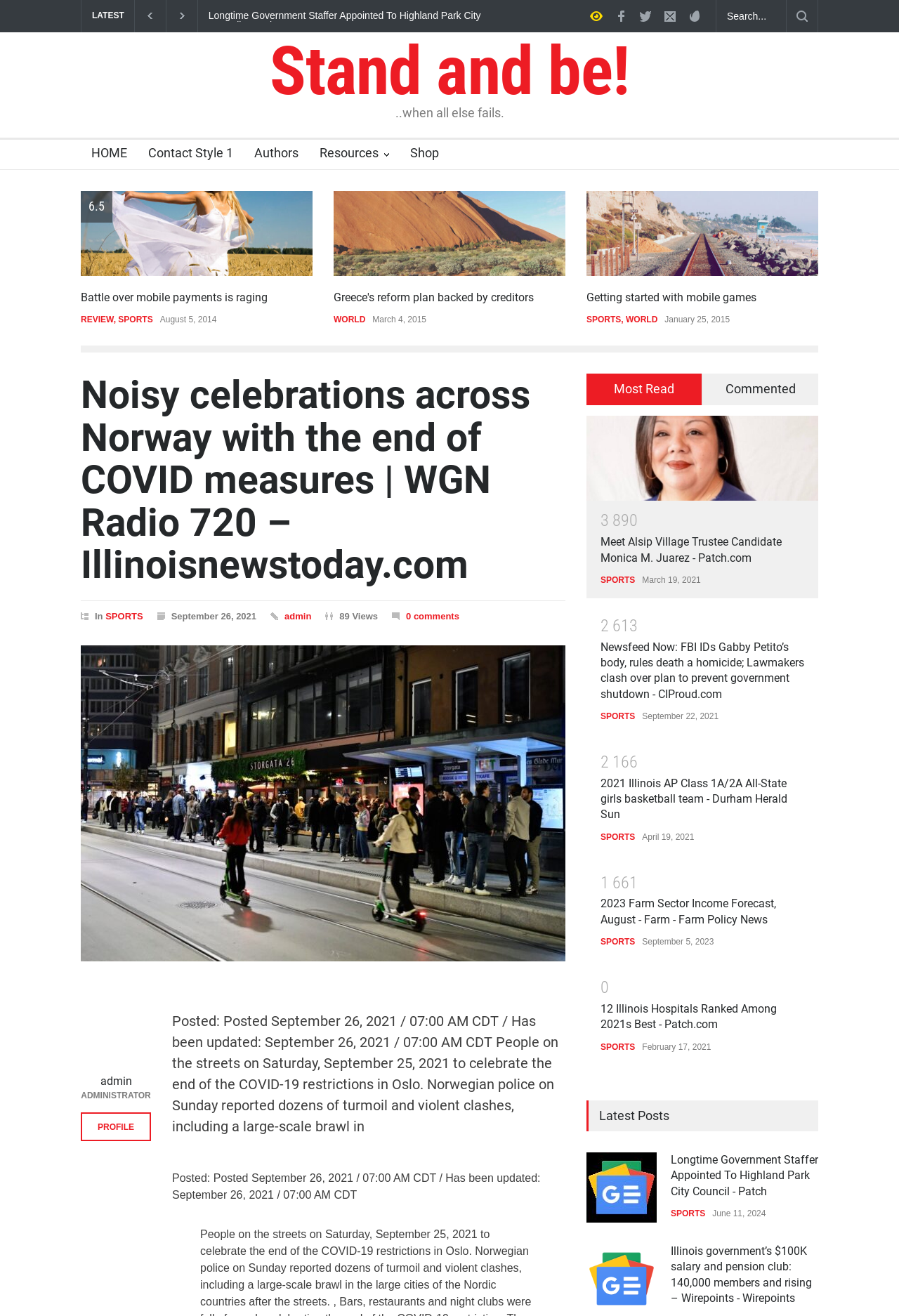Please identify the bounding box coordinates of the clickable area that will allow you to execute the instruction: "Read the latest news".

[0.102, 0.008, 0.138, 0.015]